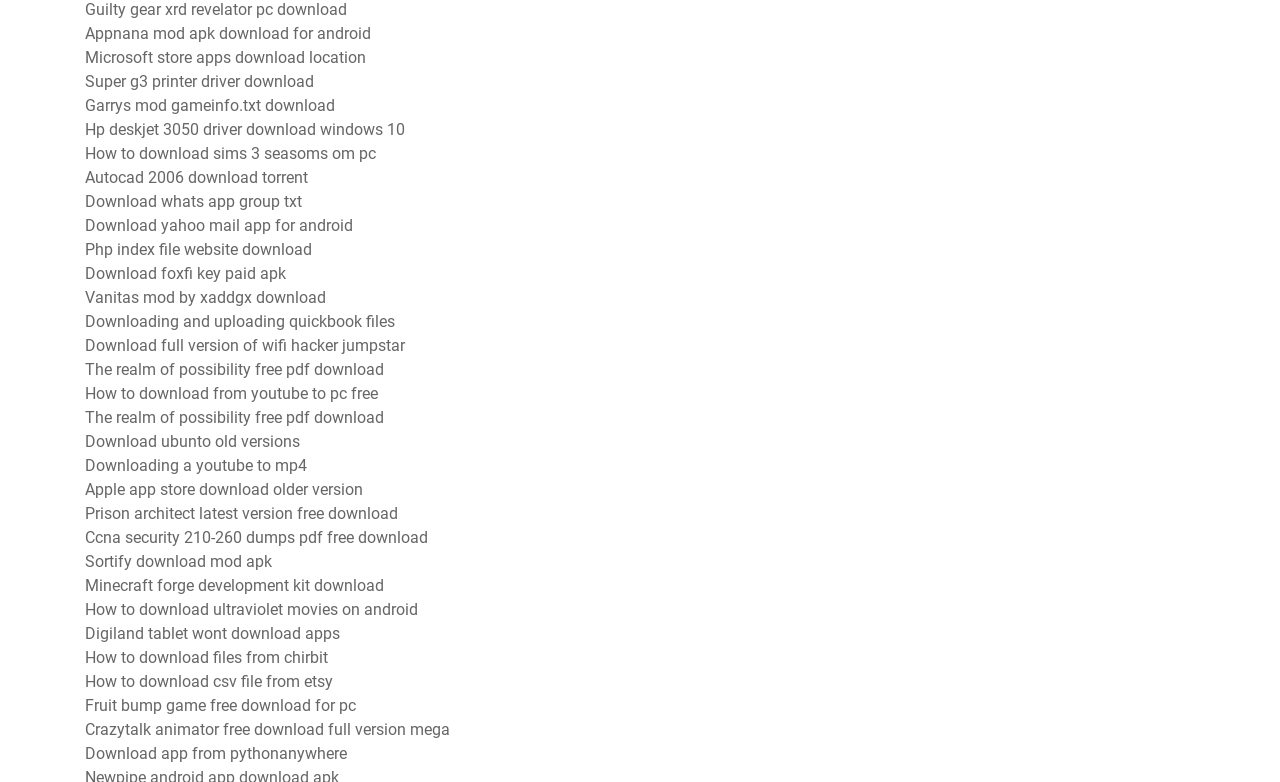Can you identify the bounding box coordinates of the clickable region needed to carry out this instruction: 'Find Microsoft Store apps download location'? The coordinates should be four float numbers within the range of 0 to 1, stated as [left, top, right, bottom].

[0.066, 0.062, 0.286, 0.086]